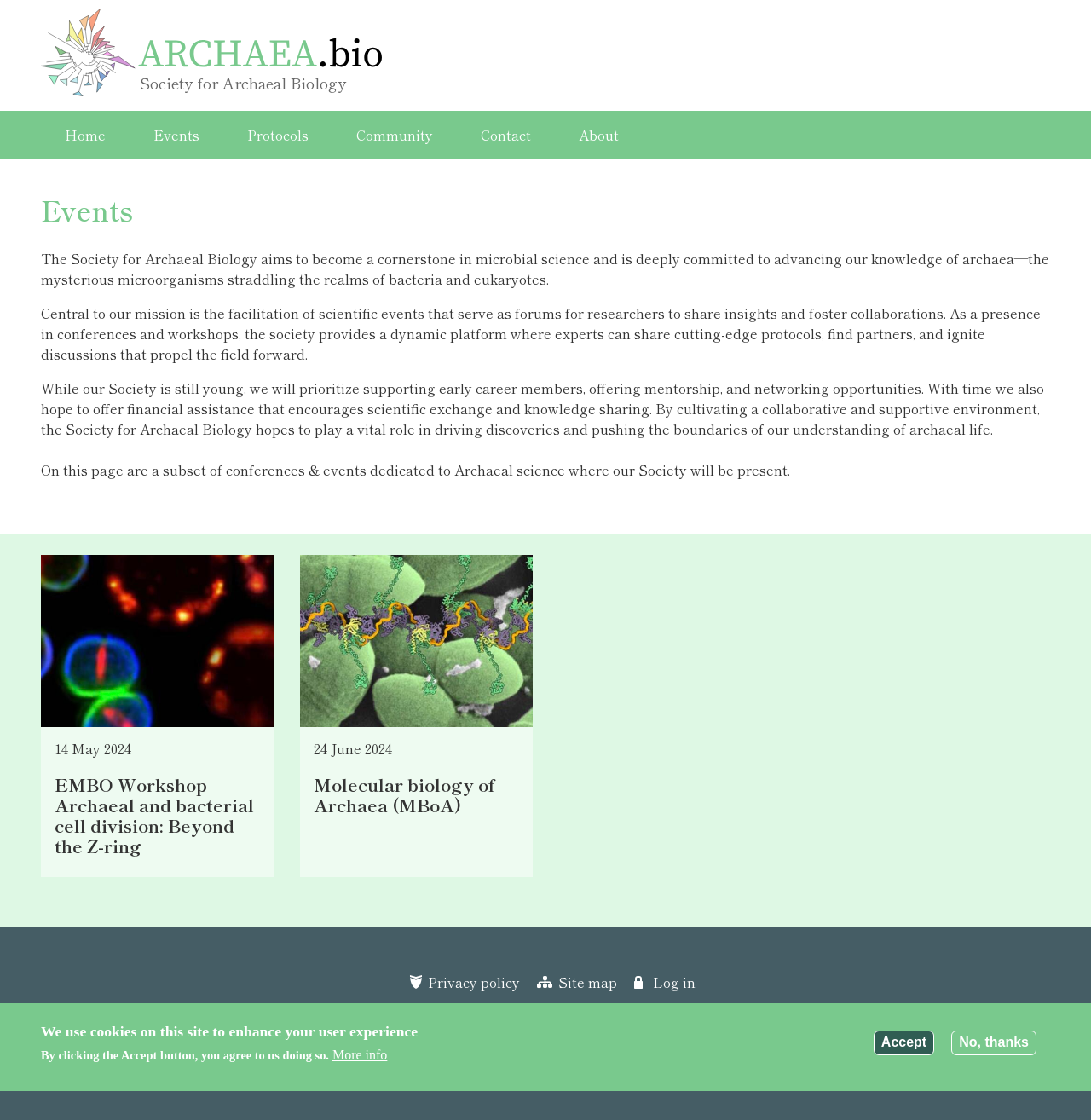Pinpoint the bounding box coordinates of the clickable element to carry out the following instruction: "View the EMBO Workshop event."

[0.038, 0.635, 0.251, 0.653]